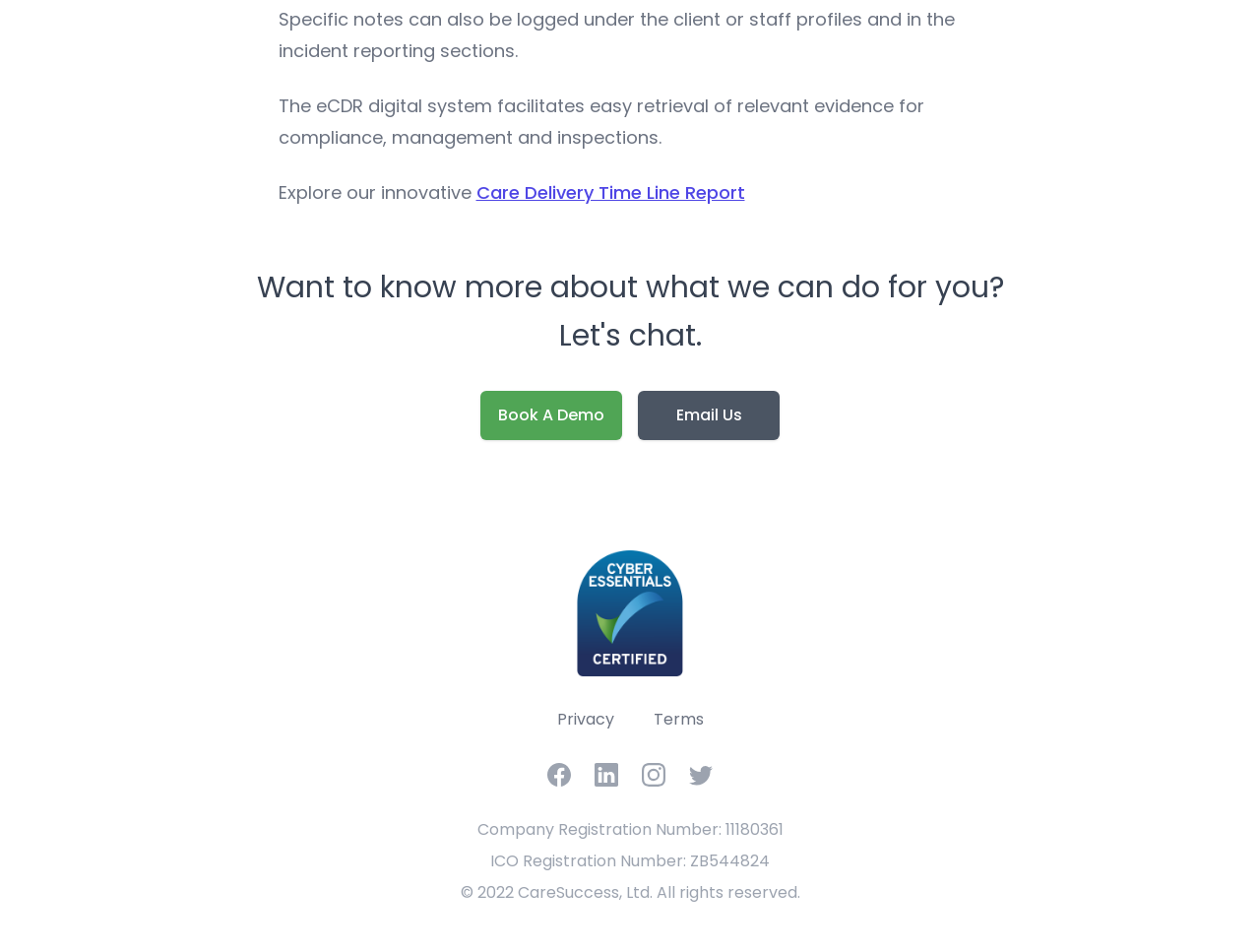Using the provided element description: "Care Delivery Time Line Report", determine the bounding box coordinates of the corresponding UI element in the screenshot.

[0.378, 0.189, 0.591, 0.215]